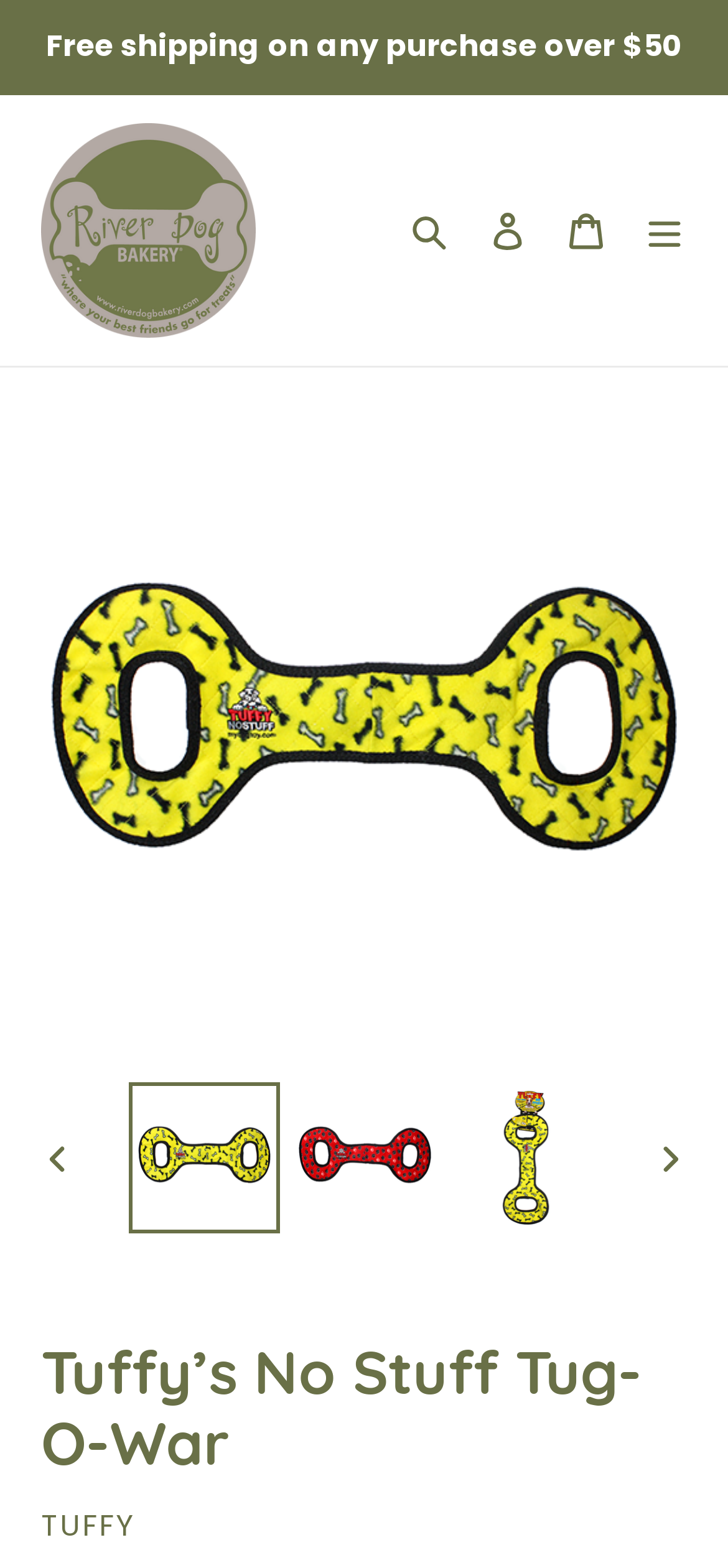Please identify the coordinates of the bounding box for the clickable region that will accomplish this instruction: "Go to the previous slide".

[0.023, 0.715, 0.136, 0.762]